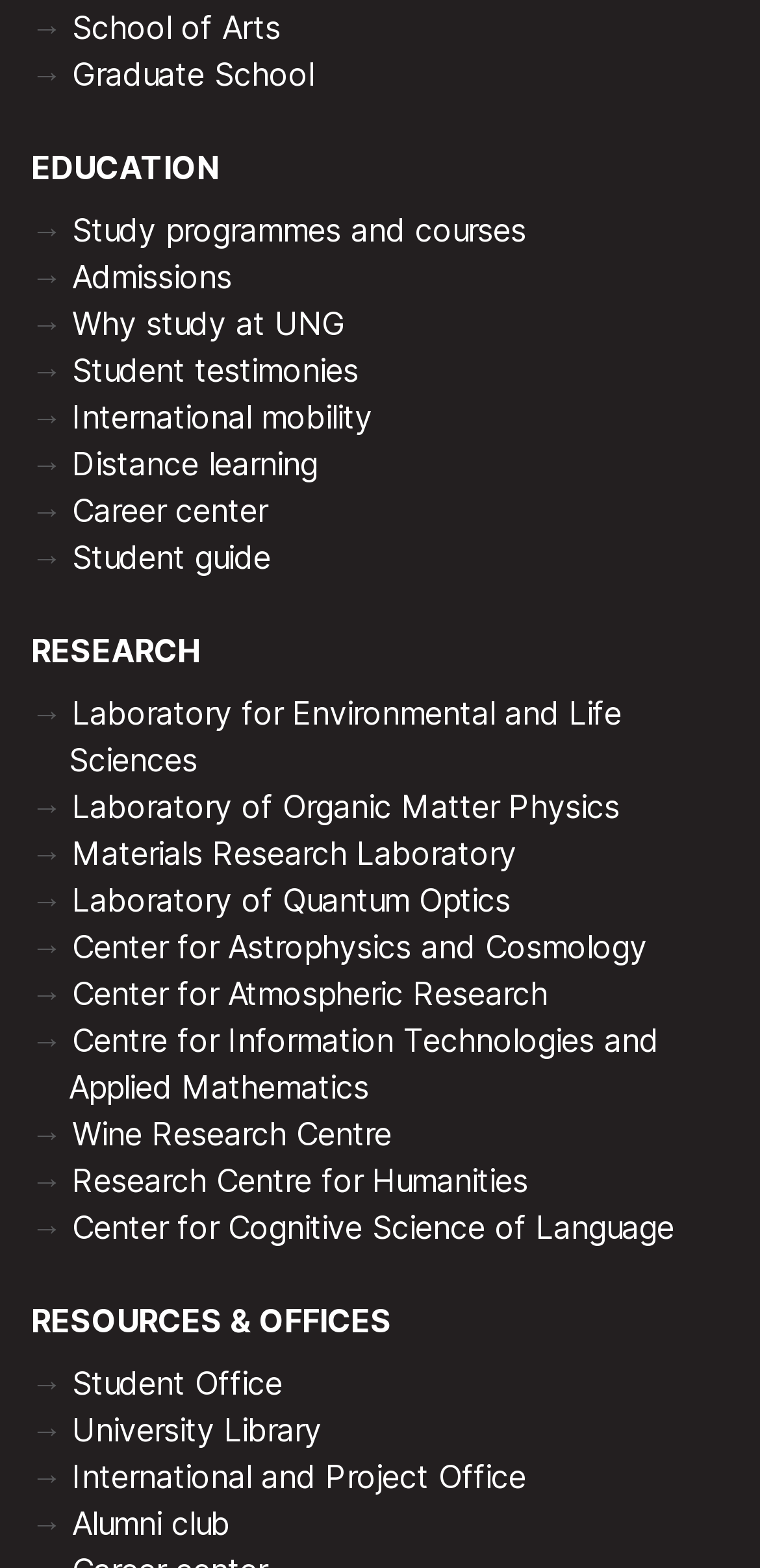Kindly respond to the following question with a single word or a brief phrase: 
What is the vertical position of 'Graduate School' relative to 'EDUCATION'?

Below